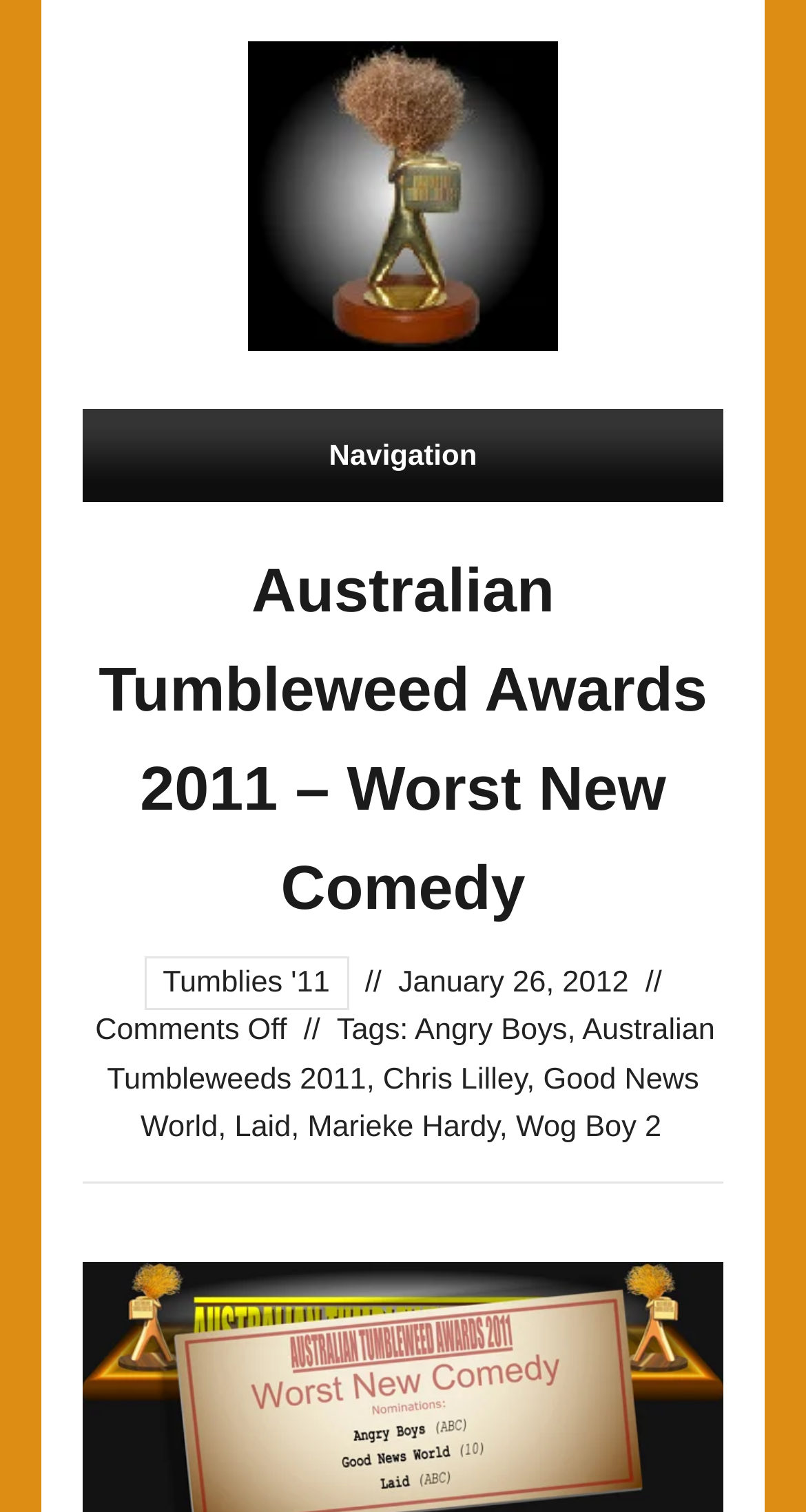Identify the bounding box coordinates of the clickable region required to complete the instruction: "Click on the link to Tumblies '11". The coordinates should be given as four float numbers within the range of 0 and 1, i.e., [left, top, right, bottom].

[0.179, 0.633, 0.432, 0.668]